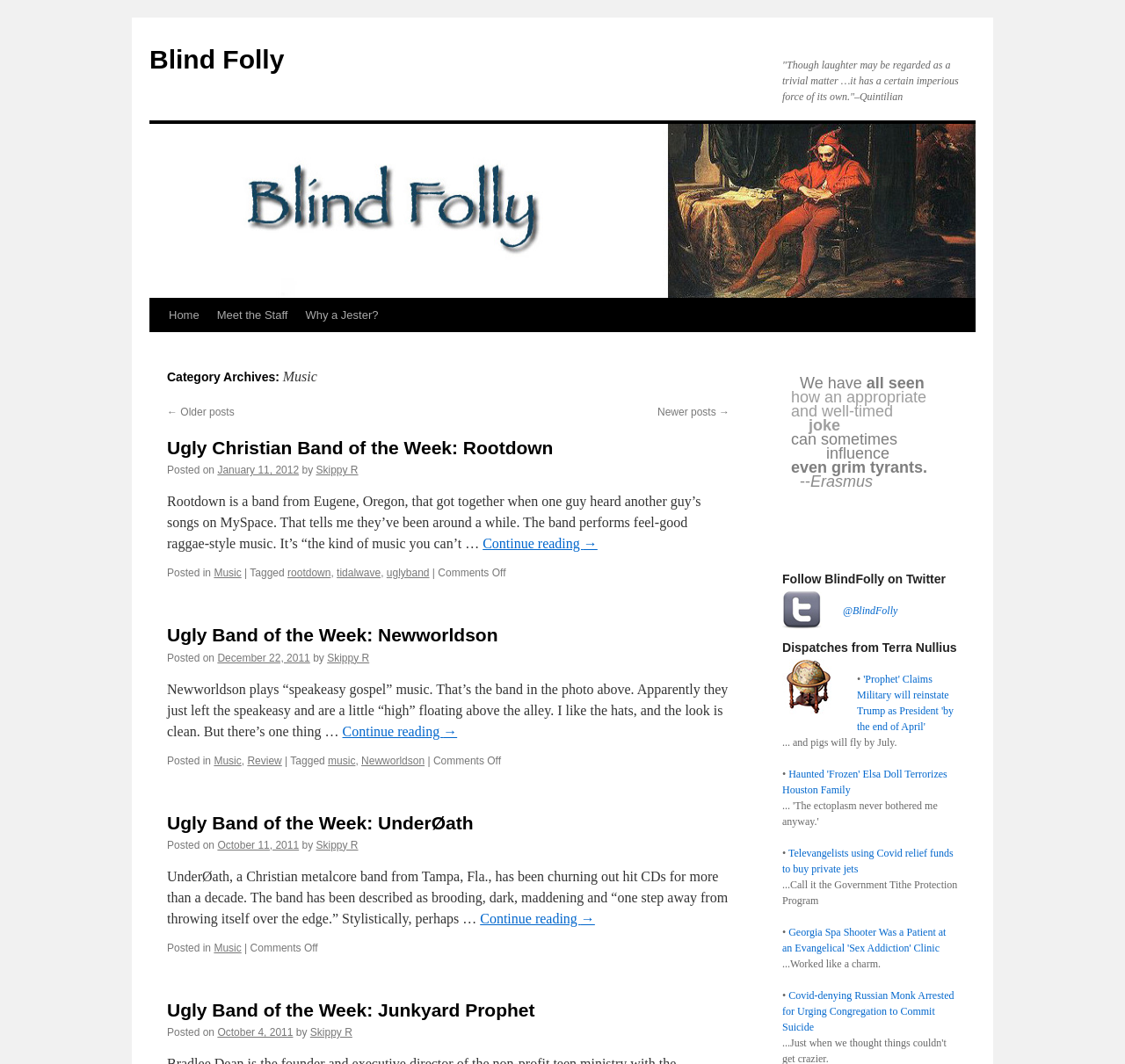How many bands are featured on this webpage?
Provide an in-depth and detailed explanation in response to the question.

I counted the number of posts on the webpage, each featuring a different band. There are four posts, each with a heading 'Ugly Band of the Week' or 'Ugly Christian Band of the Week', indicating four different bands.